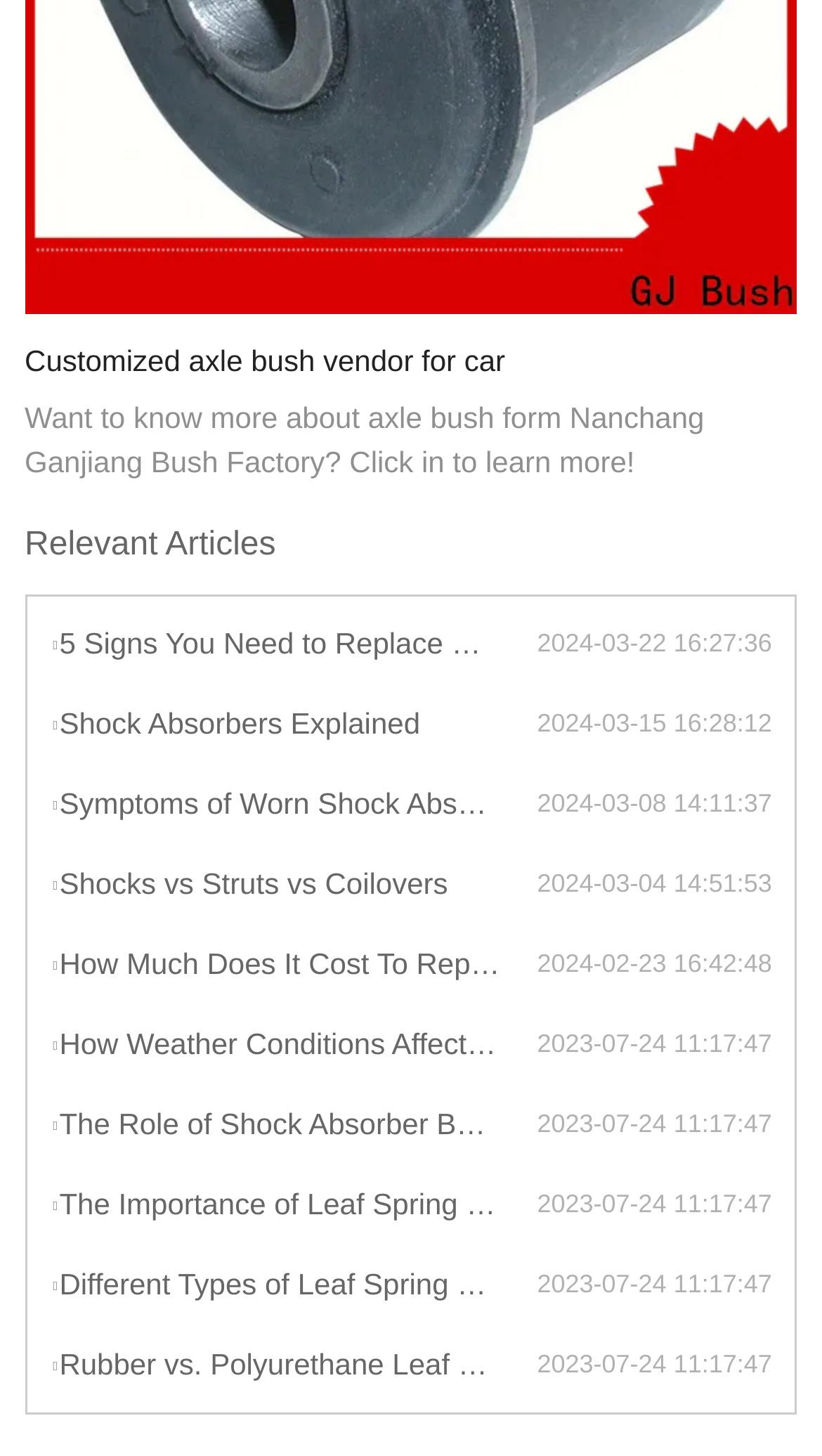Please specify the coordinates of the bounding box for the element that should be clicked to carry out this instruction: "Read about How Much Does It Cost To Replace The Shock Absorber?". The coordinates must be four float numbers between 0 and 1, formatted as [left, top, right, bottom].

[0.061, 0.646, 0.653, 0.68]